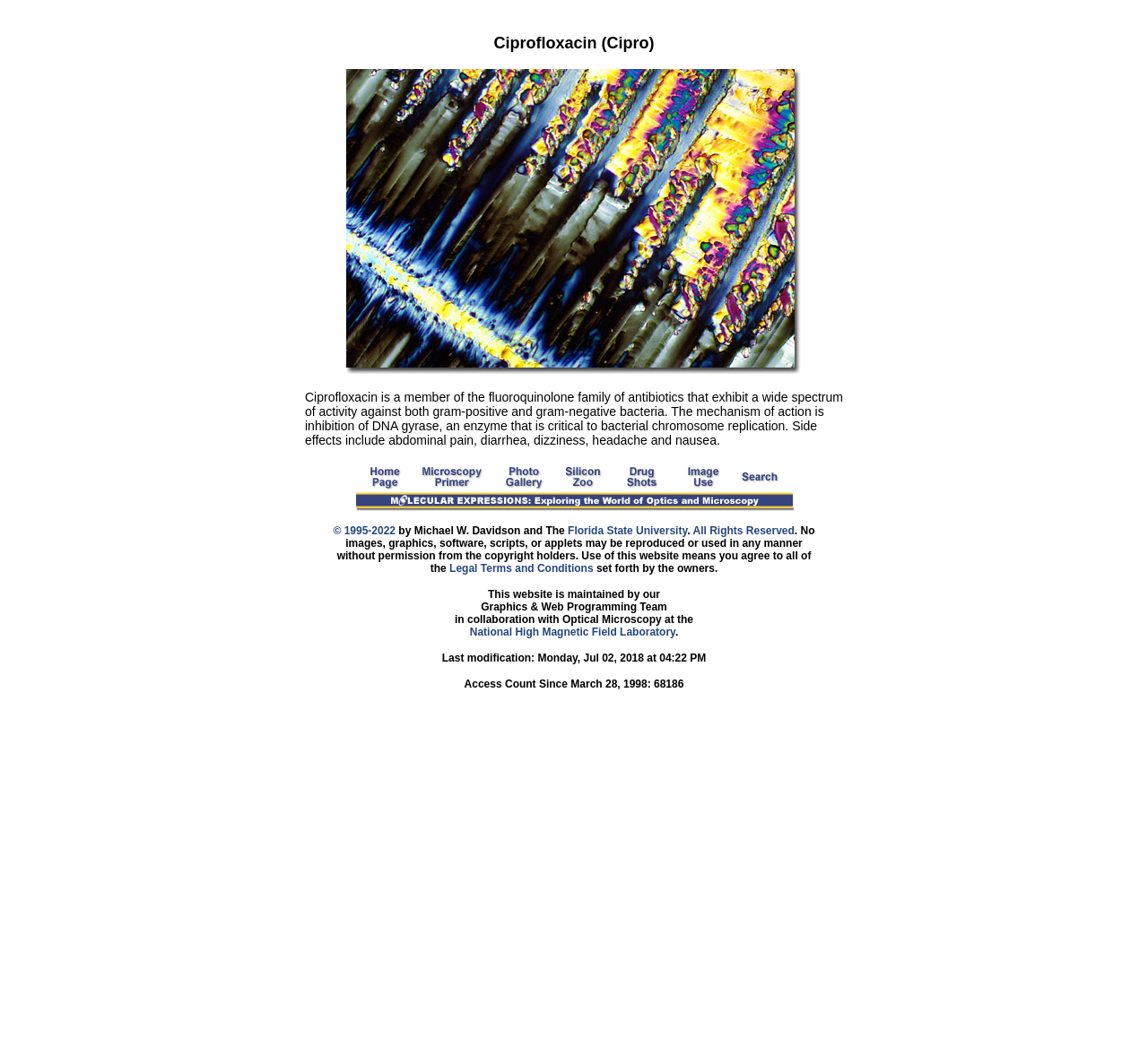Extract the bounding box of the UI element described as: "name="gallery"".

[0.534, 0.462, 0.589, 0.476]